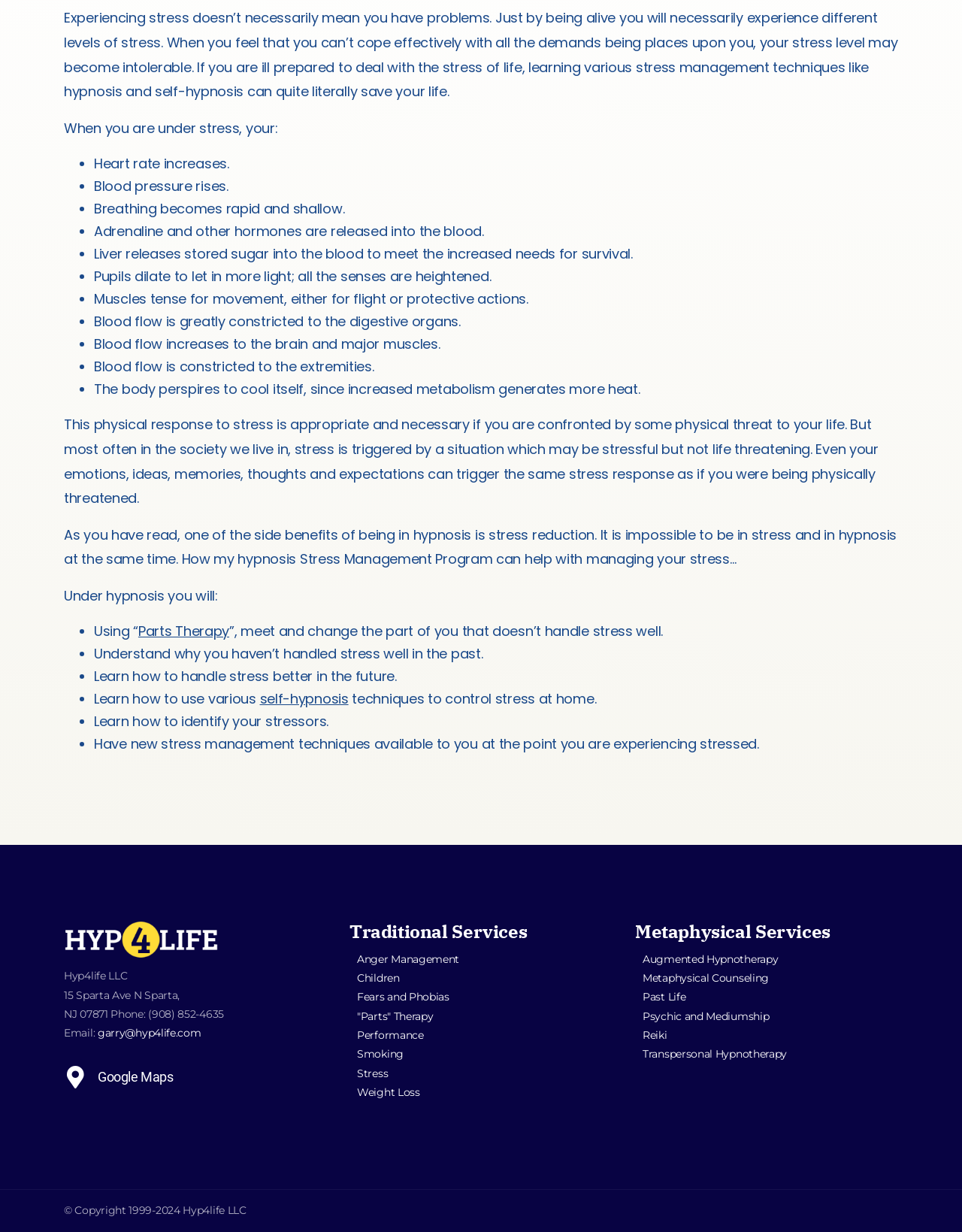From the given element description: "Psychic and Mediumship", find the bounding box for the UI element. Provide the coordinates as four float numbers between 0 and 1, in the order [left, top, right, bottom].

[0.668, 0.819, 0.8, 0.83]